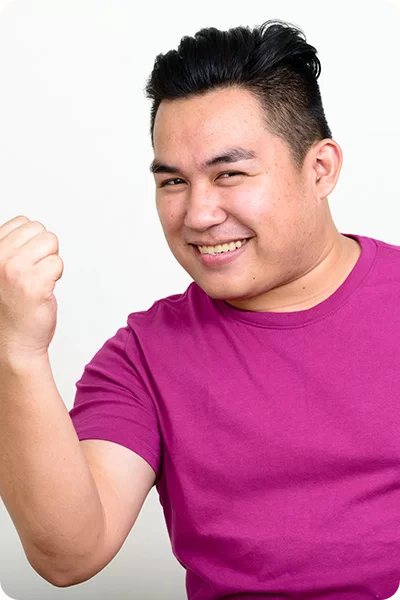What is the background color of the image?
Refer to the image and provide a detailed answer to the question.

The plain white background emphasizes the man's joyful demeanor, making the image feel lively and optimistic, which suggests that the background color of the image is white.